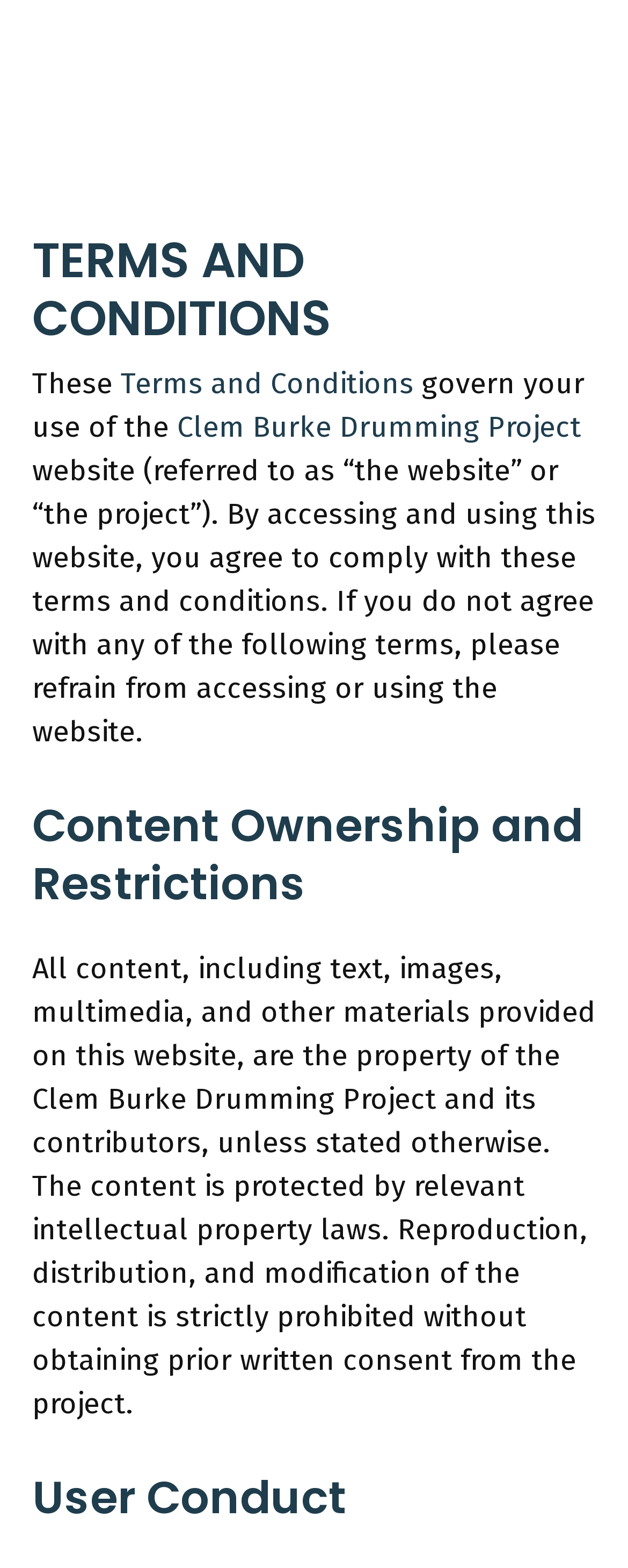Elaborate on the information and visuals displayed on the webpage.

The webpage is about the Terms and Conditions of the Clem Burke Drumming Project website. At the top left, there is a link and an image with the text "Clem Burke Drumming Project". On the top right, there is a button labeled "MENU". 

Below the top section, there is a header with the title "TERMS AND CONDITIONS". The main content starts with a paragraph of text that explains the terms and conditions of using the website. This paragraph is divided into several sections, with links to "Terms and Conditions" and "Clem Burke Drumming Project" embedded within the text. 

Following this paragraph, there are three headings: "TERMS AND CONDITIONS", "Content Ownership and Restrictions", and "User Conduct". The "Content Ownership and Restrictions" section explains that all content on the website is the property of the Clem Burke Drumming Project and its contributors, and reproduction or modification of the content is prohibited without prior written consent.